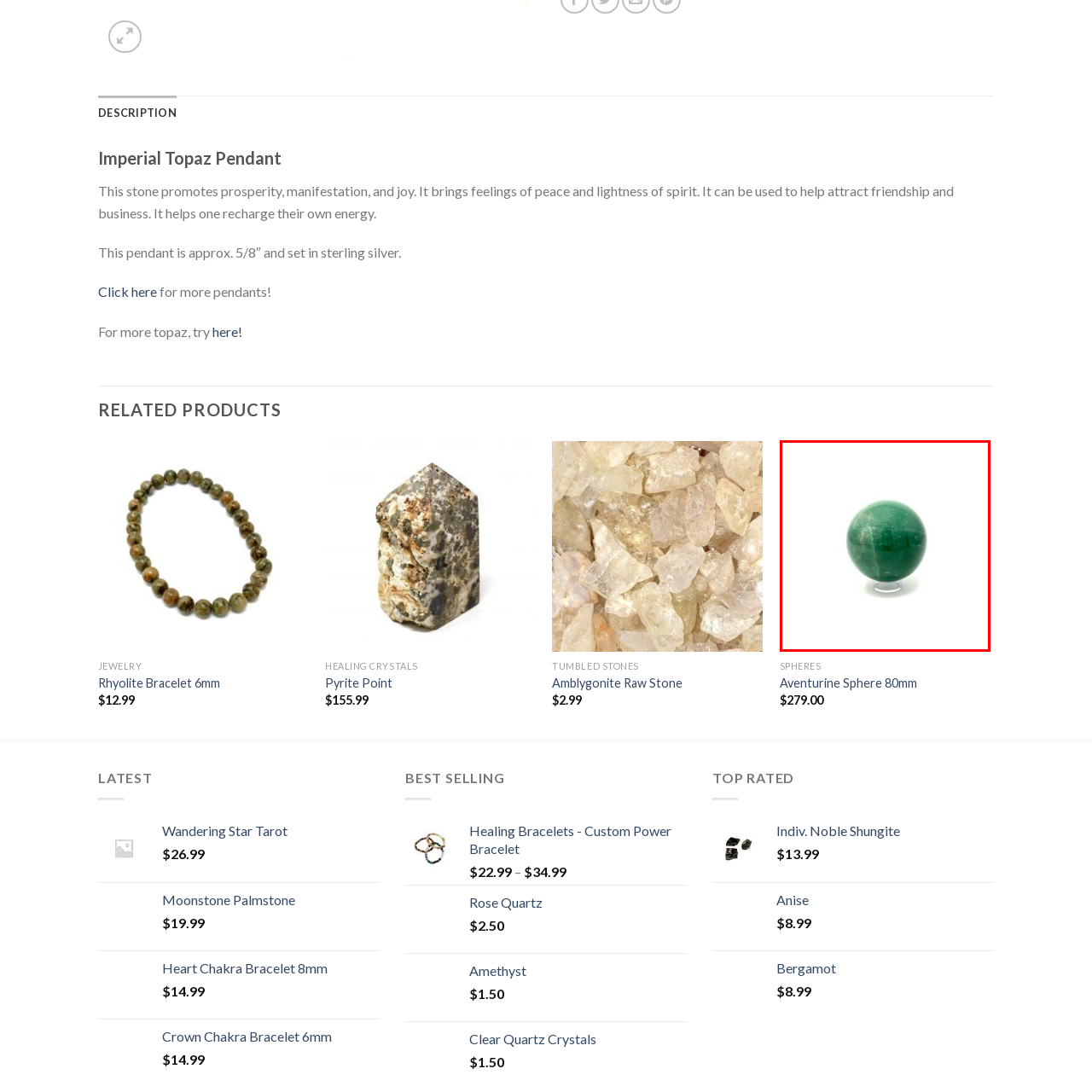Inspect the image bordered by the red bounding box and supply a comprehensive response to the upcoming question based on what you see in the image: What is Aventurine known for?

According to the caption, Aventurine is known for its 'purported properties of promoting prosperity and balance', which suggests that it is believed to have a positive impact on one's life.